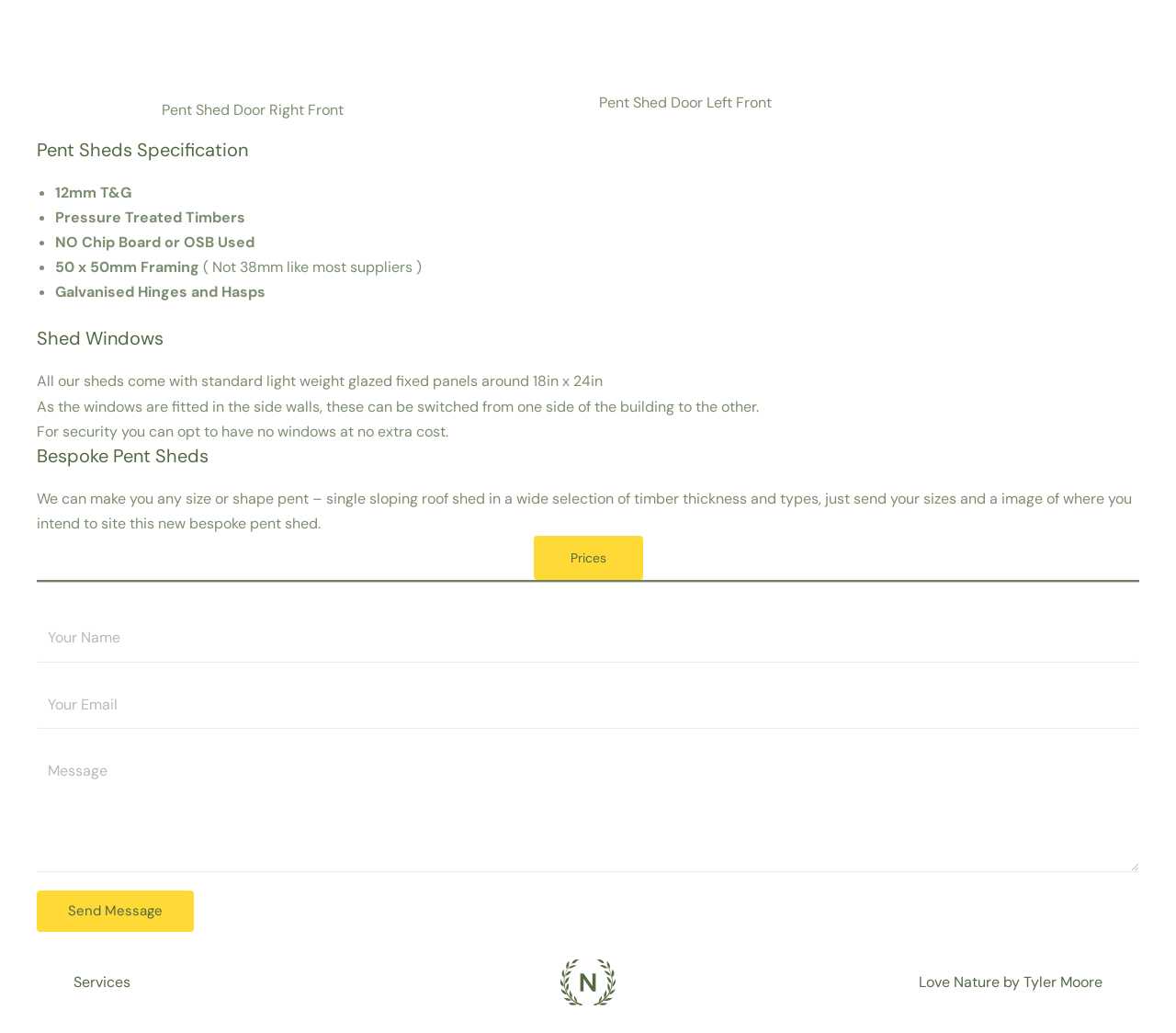Respond with a single word or phrase for the following question: 
What is the purpose of the 'Send Message' button?

To send a message